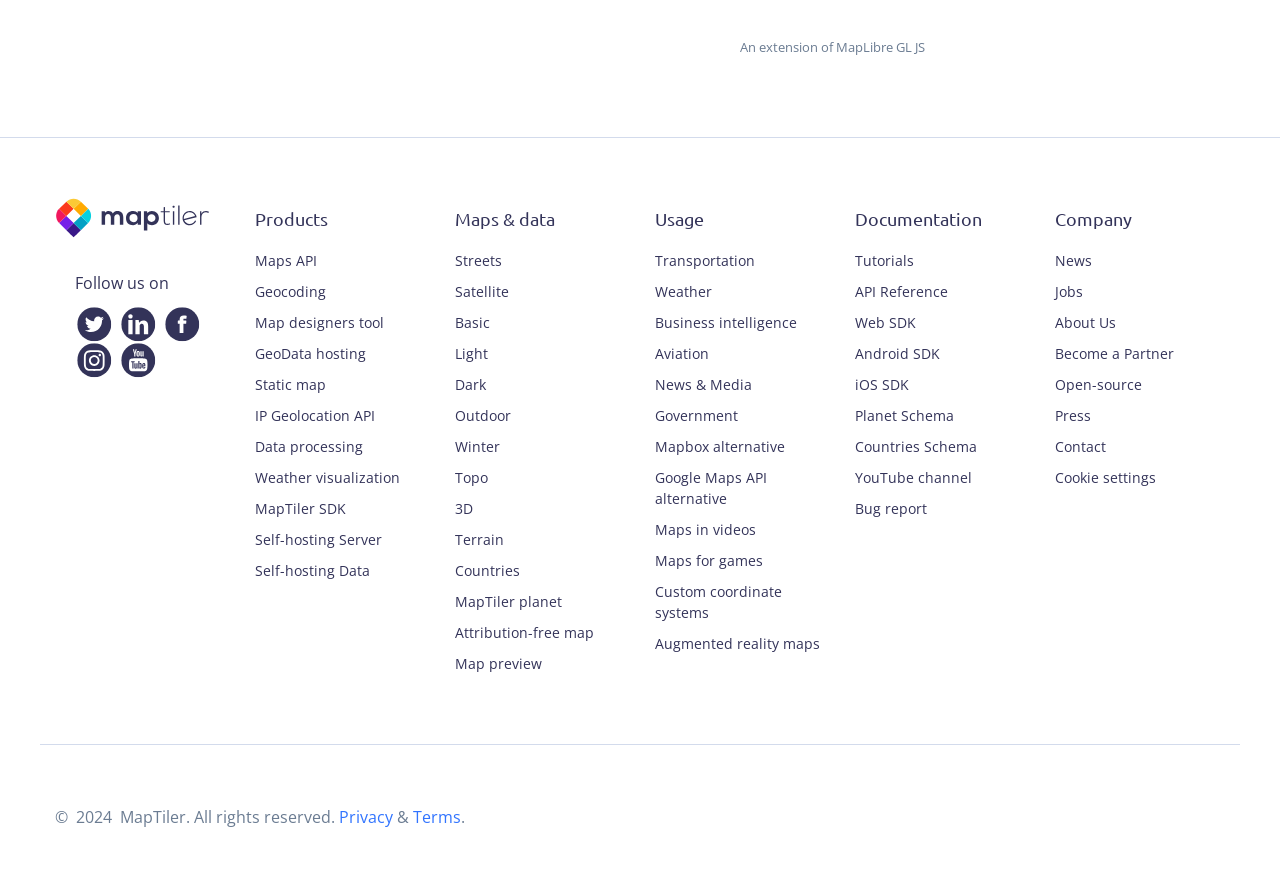Find the bounding box coordinates for the area that must be clicked to perform this action: "Learn about Weather visualization".

[0.199, 0.525, 0.332, 0.549]